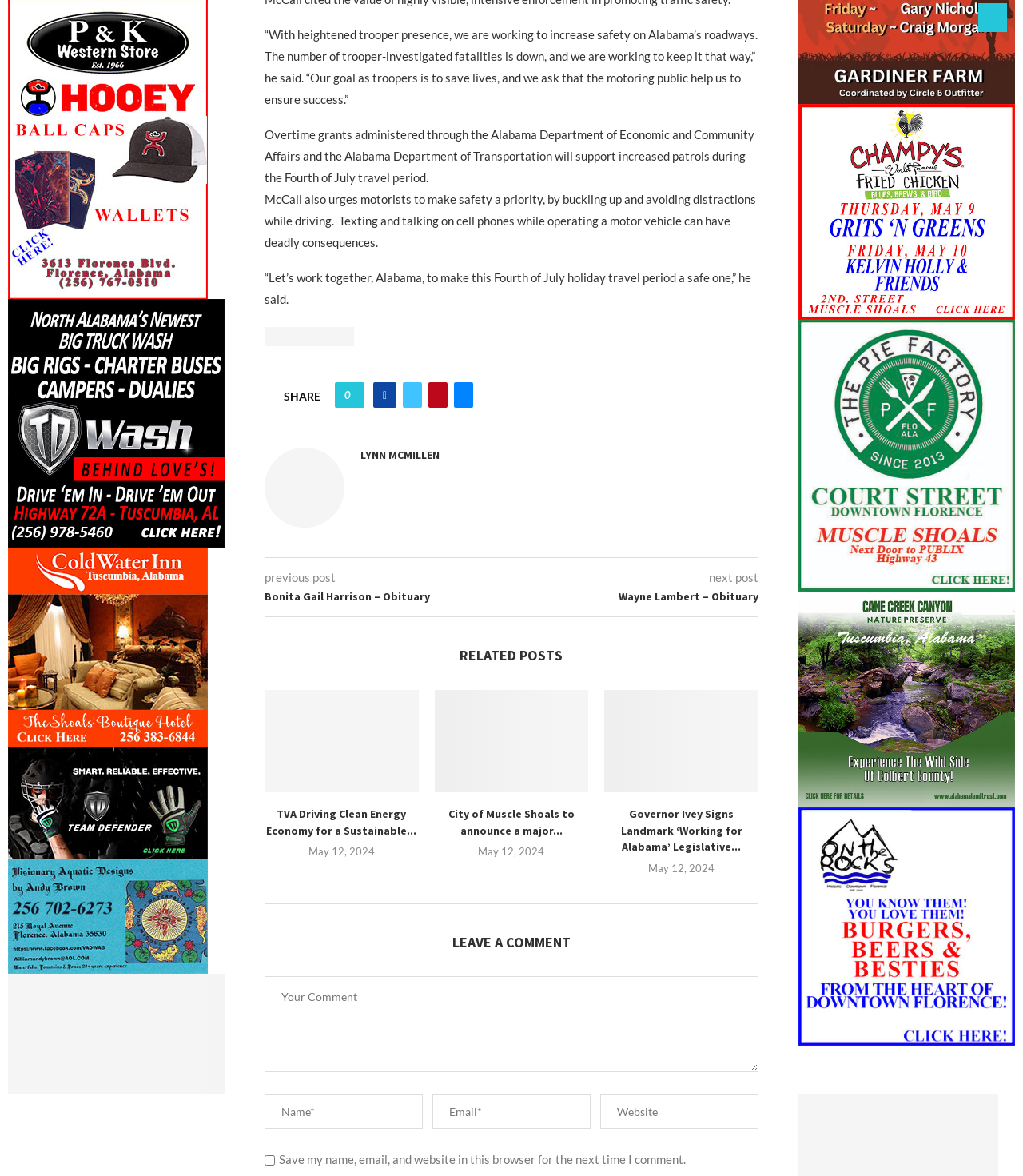Identify the bounding box coordinates of the part that should be clicked to carry out this instruction: "Click on 'LYNN MCMILLEN'".

[0.352, 0.381, 0.43, 0.393]